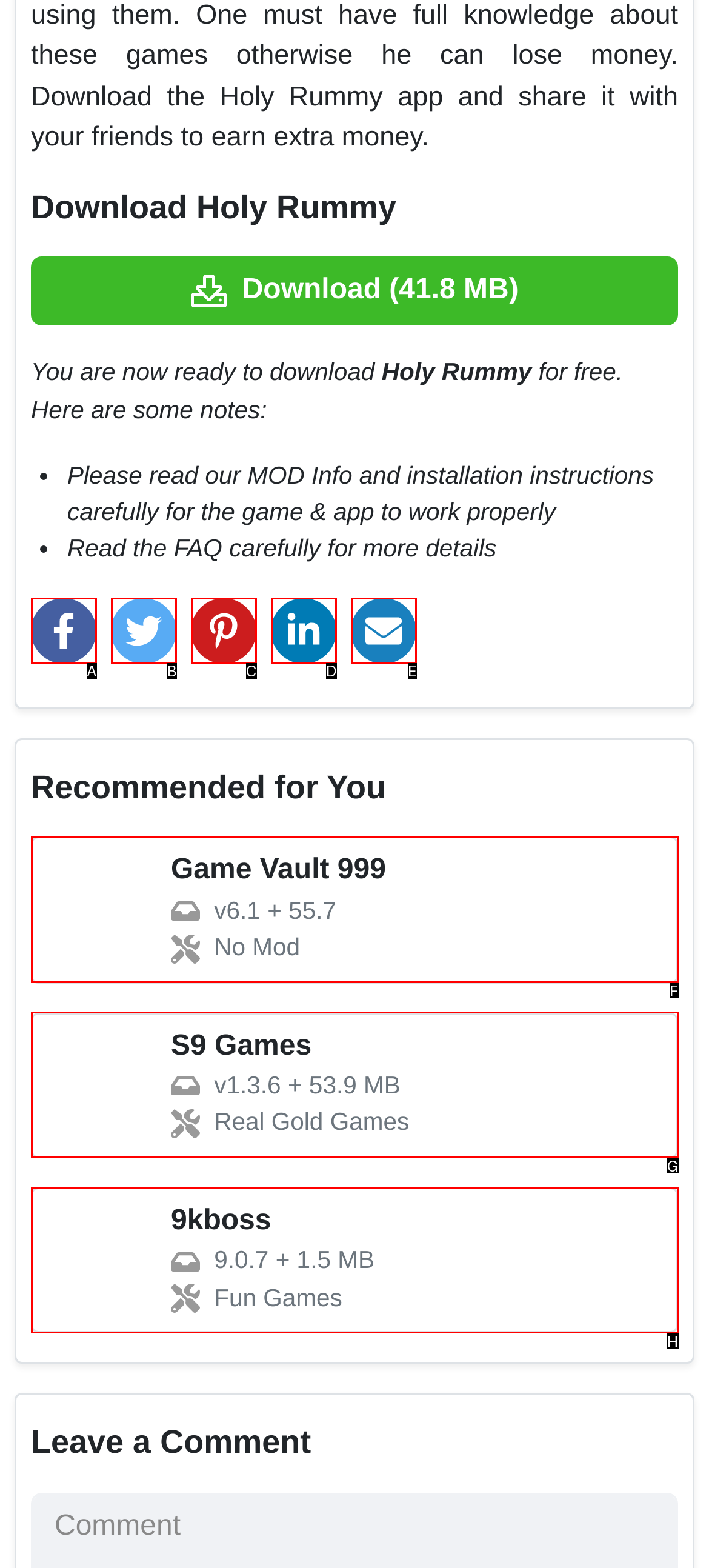Given the description: aria-label="linkedin"
Identify the letter of the matching UI element from the options.

D